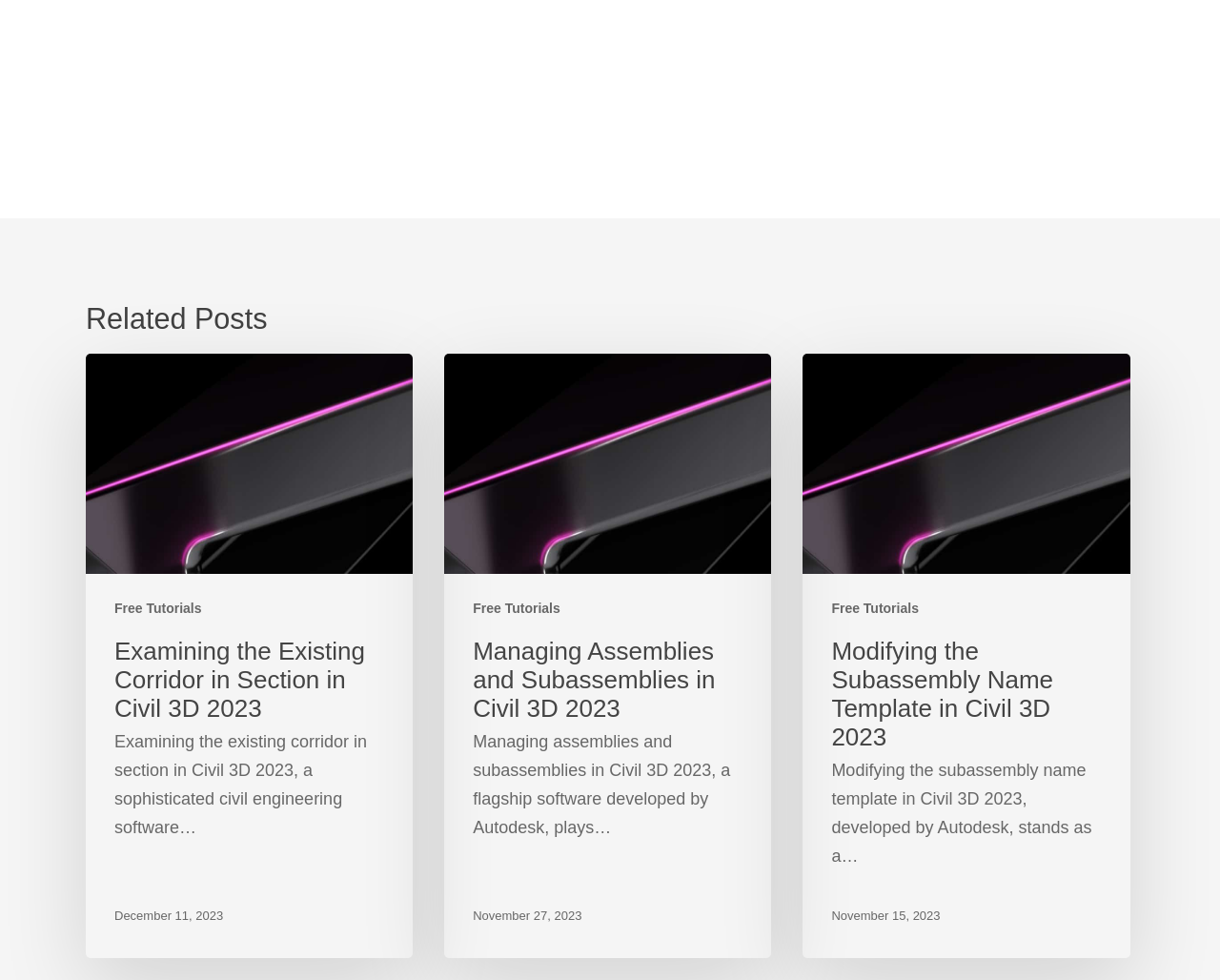Determine the bounding box coordinates in the format (top-left x, top-left y, bottom-right x, bottom-right y). Ensure all values are floating point numbers between 0 and 1. Identify the bounding box of the UI element described by: Free Tutorials

[0.388, 0.611, 0.459, 0.63]